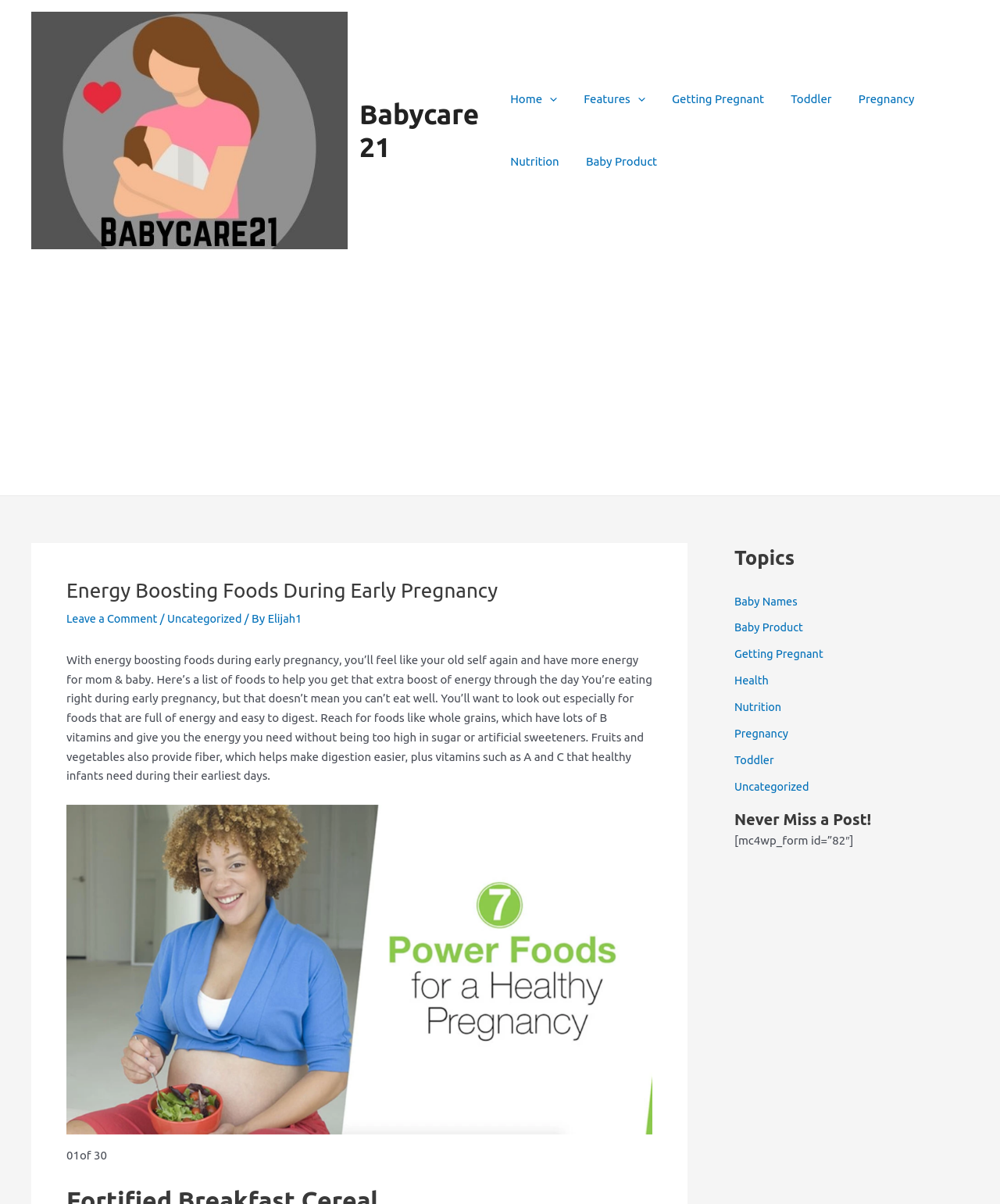Locate the bounding box coordinates of the item that should be clicked to fulfill the instruction: "Click on the 'Nutrition' link".

[0.499, 0.109, 0.571, 0.161]